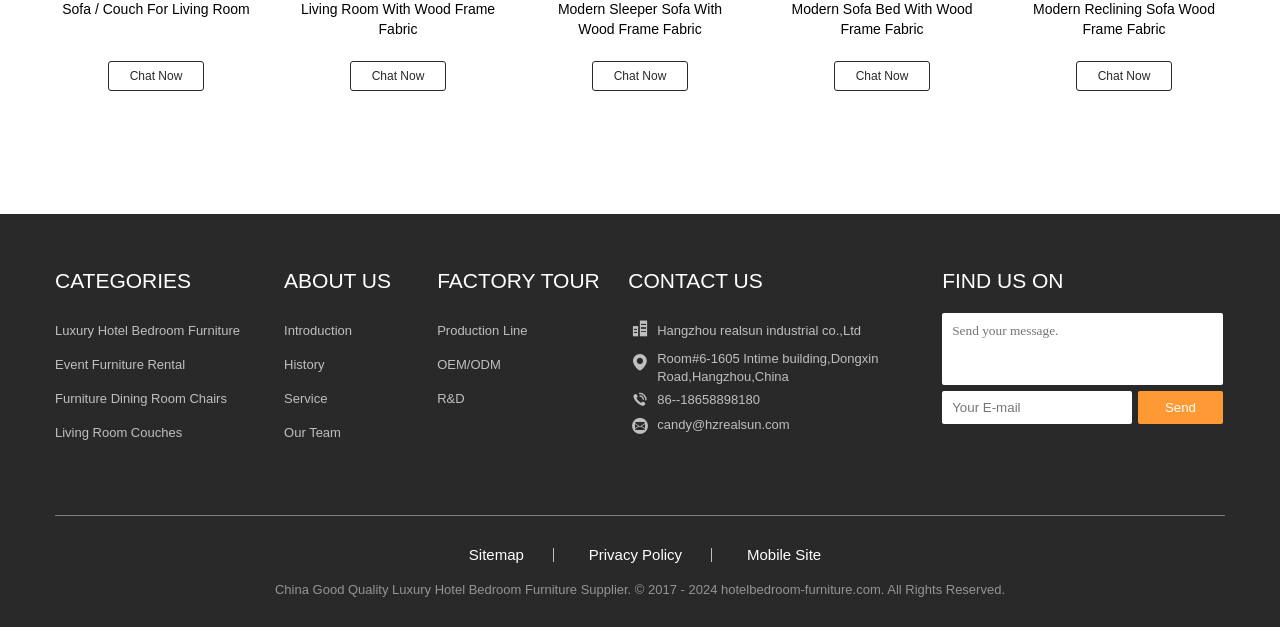What is the purpose of the 'Chat Now' links?
Give a single word or phrase as your answer by examining the image.

To initiate a chat